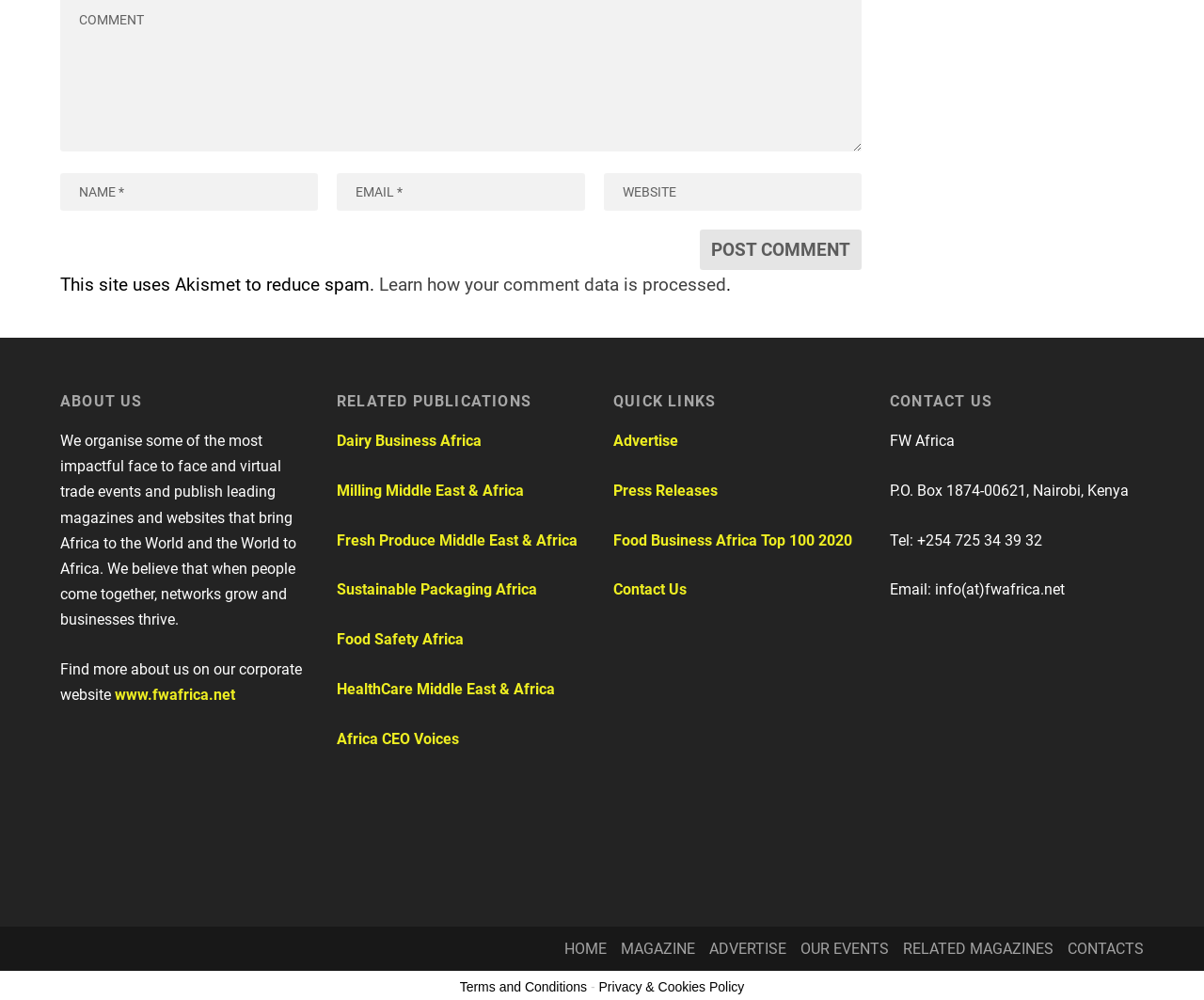From the image, can you give a detailed response to the question below:
What is the name of the company?

I found the company name in the CONTACT US section, where it is mentioned as 'FW Africa' along with the address and contact information.